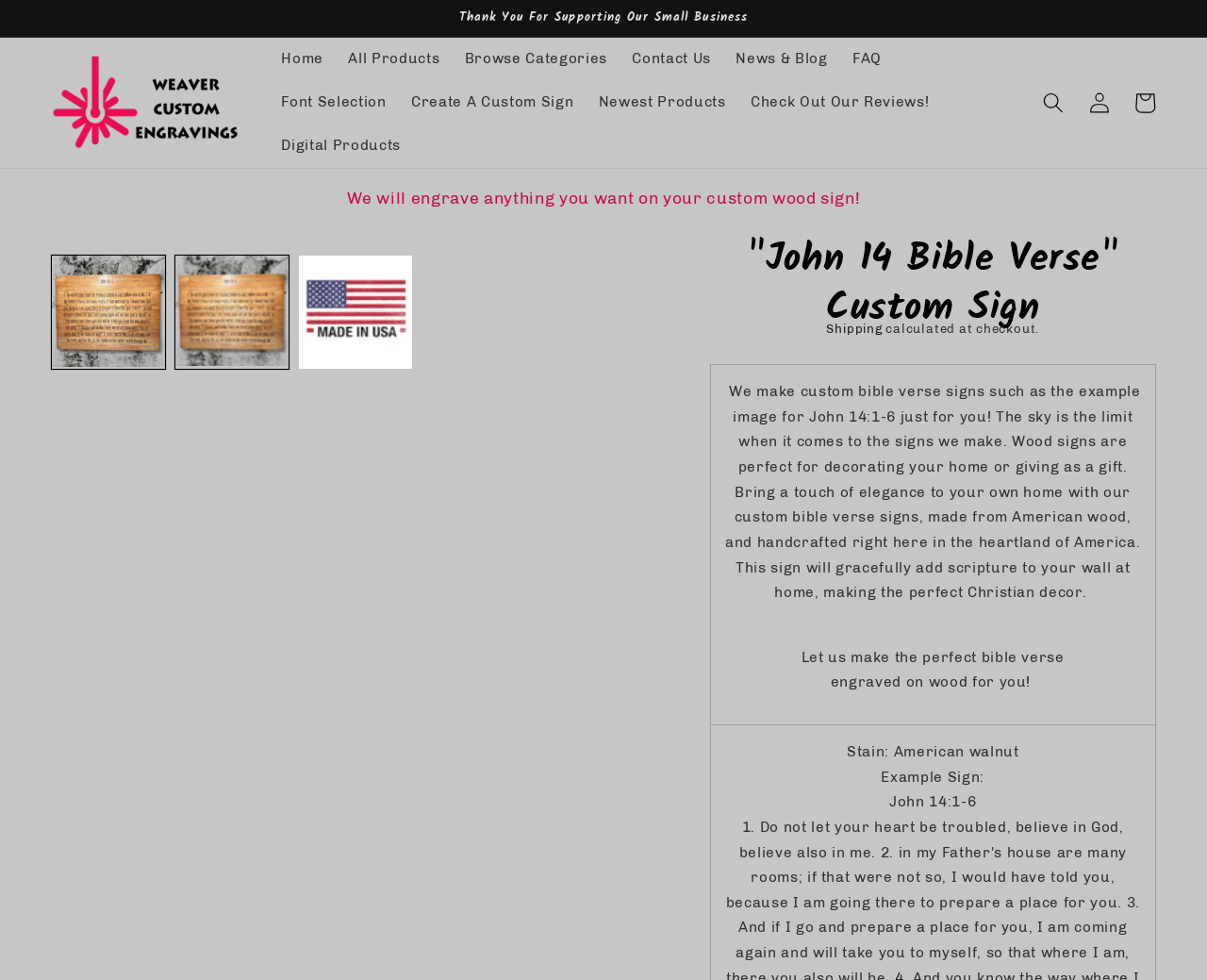Based on the element description: "Terms and Conditions", identify the bounding box coordinates for this UI element. The coordinates must be four float numbers between 0 and 1, listed as [left, top, right, bottom].

None